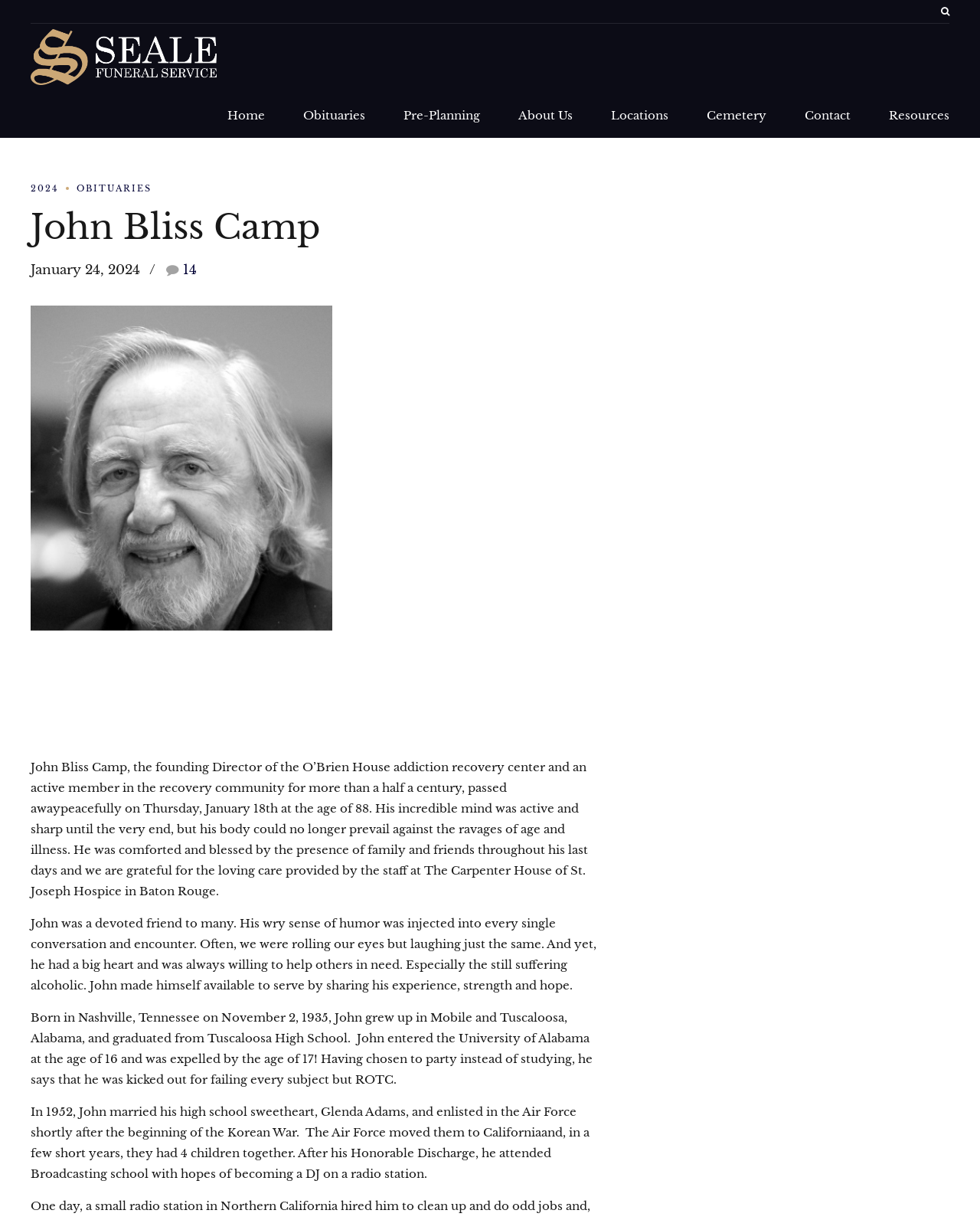Identify the bounding box coordinates of the element to click to follow this instruction: 'Read about John Bliss Camp'. Ensure the coordinates are four float values between 0 and 1, provided as [left, top, right, bottom].

[0.031, 0.168, 0.327, 0.204]